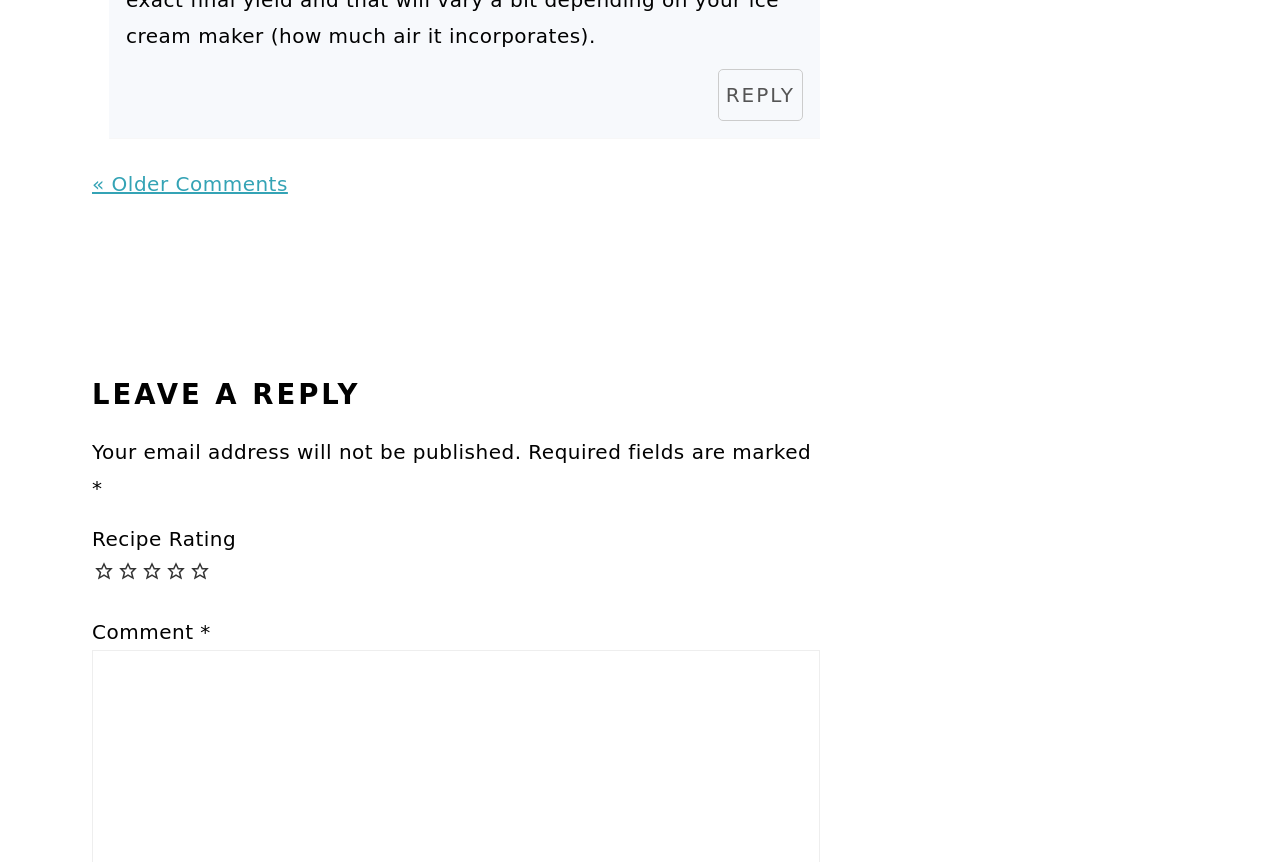Specify the bounding box coordinates for the region that must be clicked to perform the given instruction: "Click on 'Reply to Hannah'".

[0.561, 0.08, 0.627, 0.141]